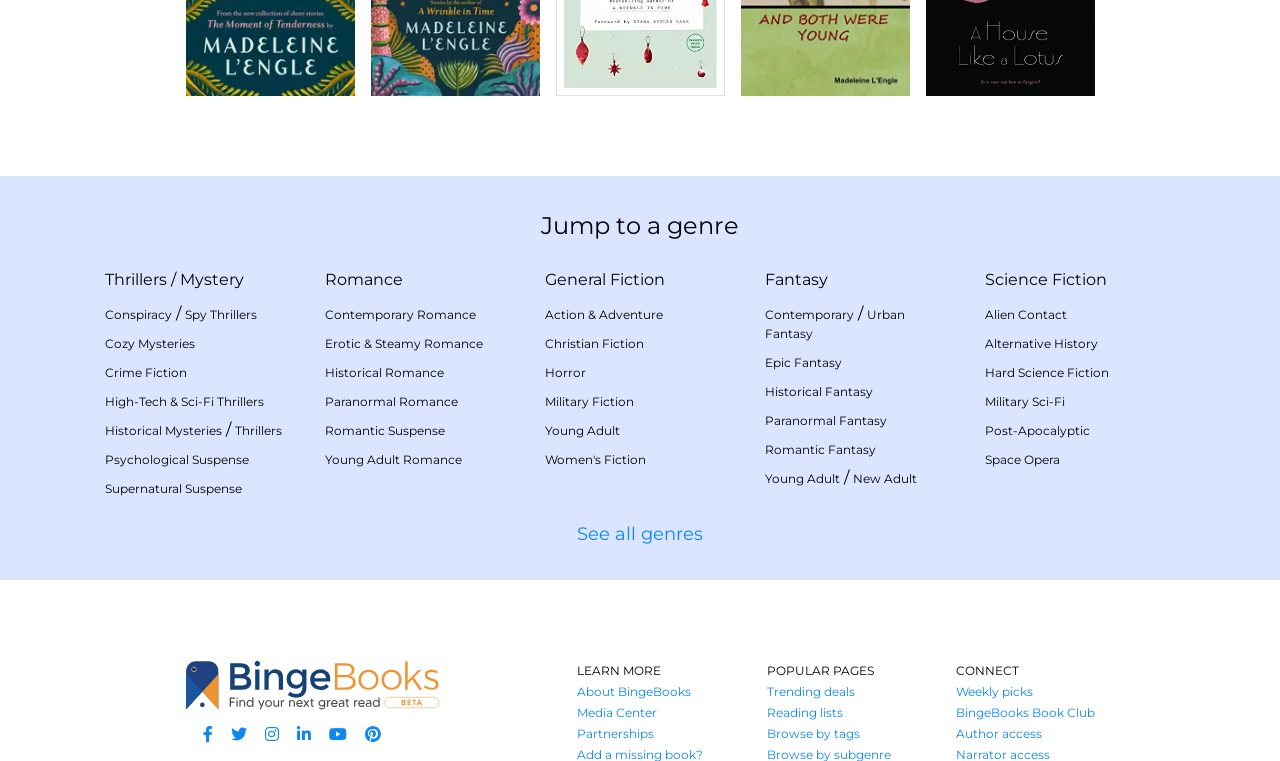Find the bounding box coordinates of the clickable region needed to perform the following instruction: "Learn more about BingeBooks". The coordinates should be provided as four float numbers between 0 and 1, i.e., [left, top, right, bottom].

[0.451, 0.871, 0.516, 0.89]